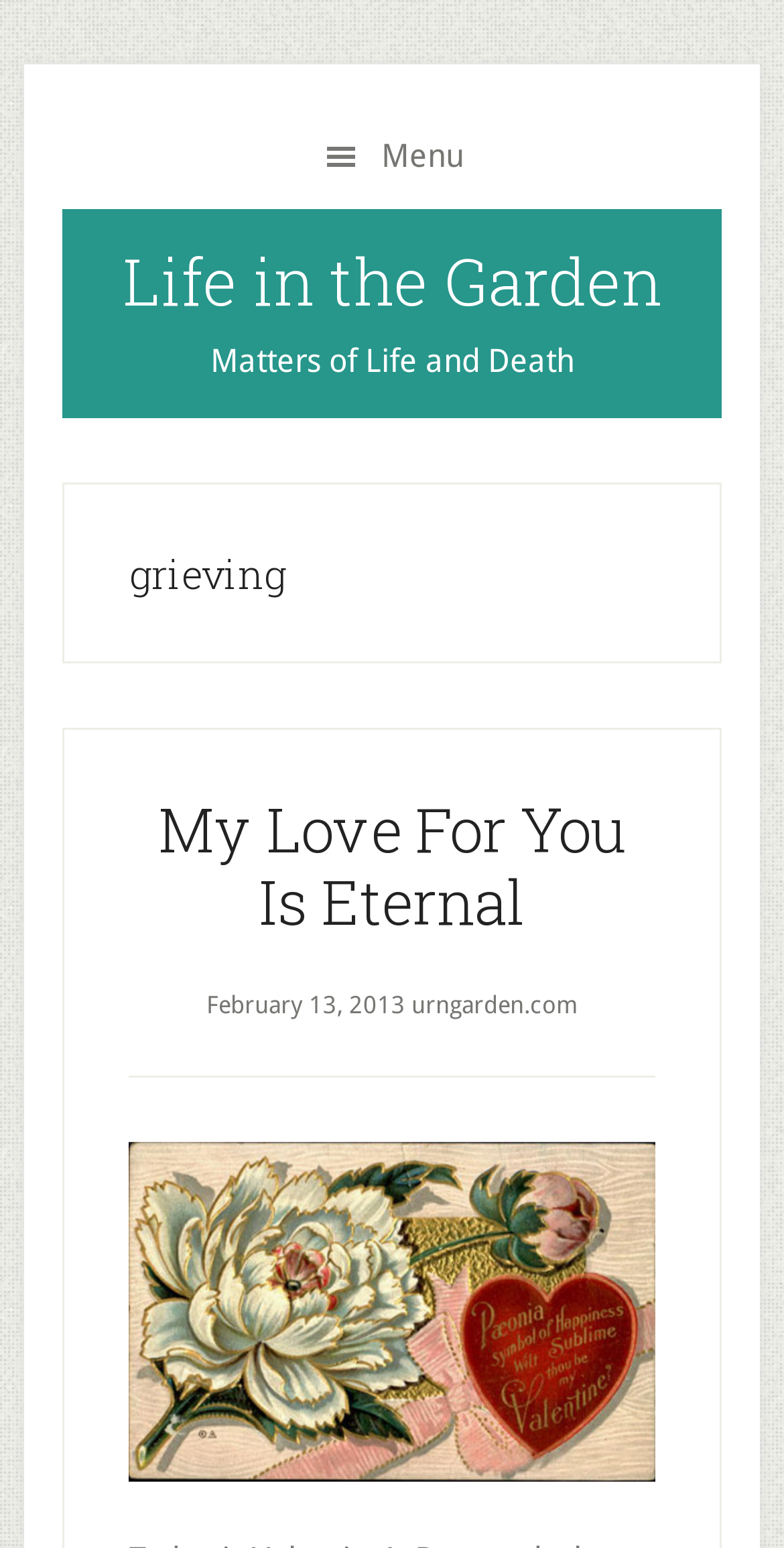What is the theme of the image?
Based on the image, please offer an in-depth response to the question.

I inferred the theme of the image by looking at the link element 'vintage valentine' that is associated with the image. The text 'vintage valentine' suggests that the image is related to Valentine's Day.